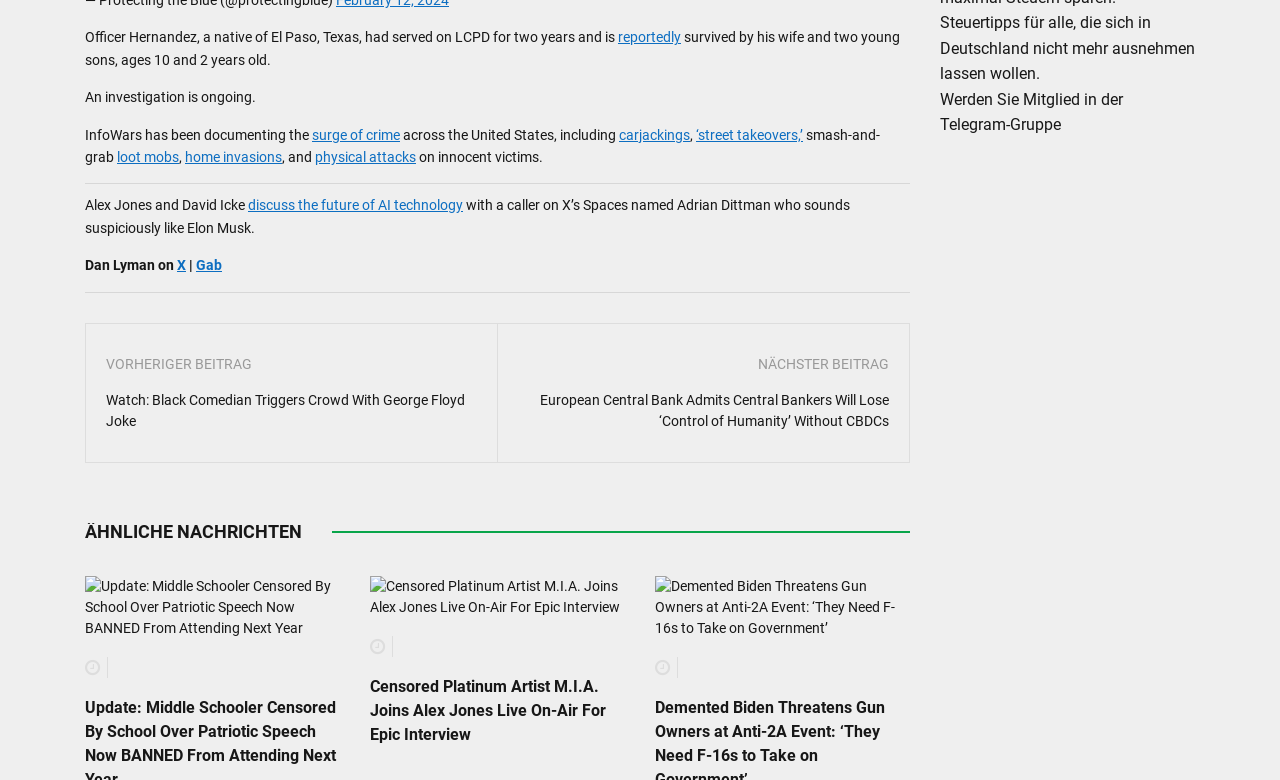Highlight the bounding box of the UI element that corresponds to this description: "home invasions".

[0.145, 0.191, 0.22, 0.212]